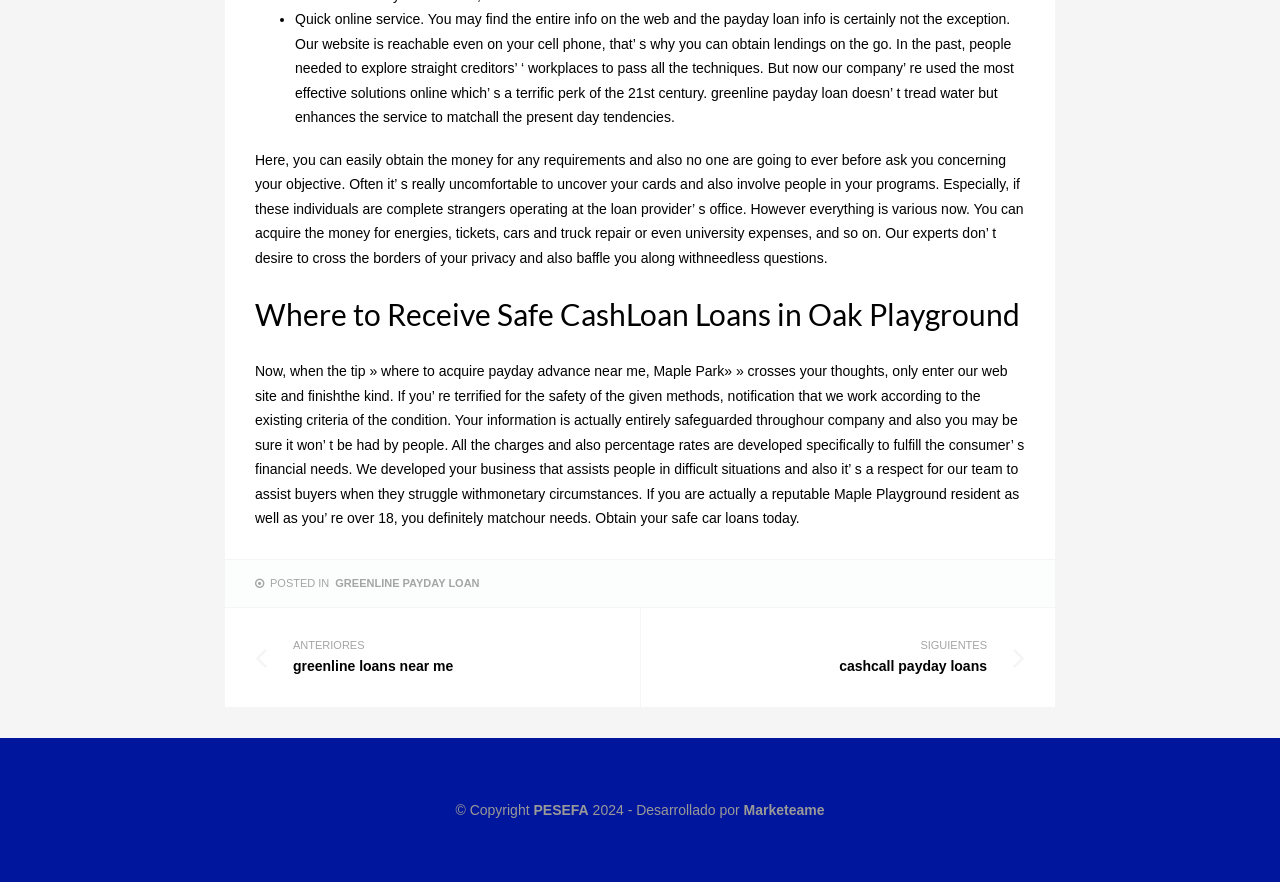Provide a brief response to the question below using a single word or phrase: 
What type of information is protected by the website?

Personal information